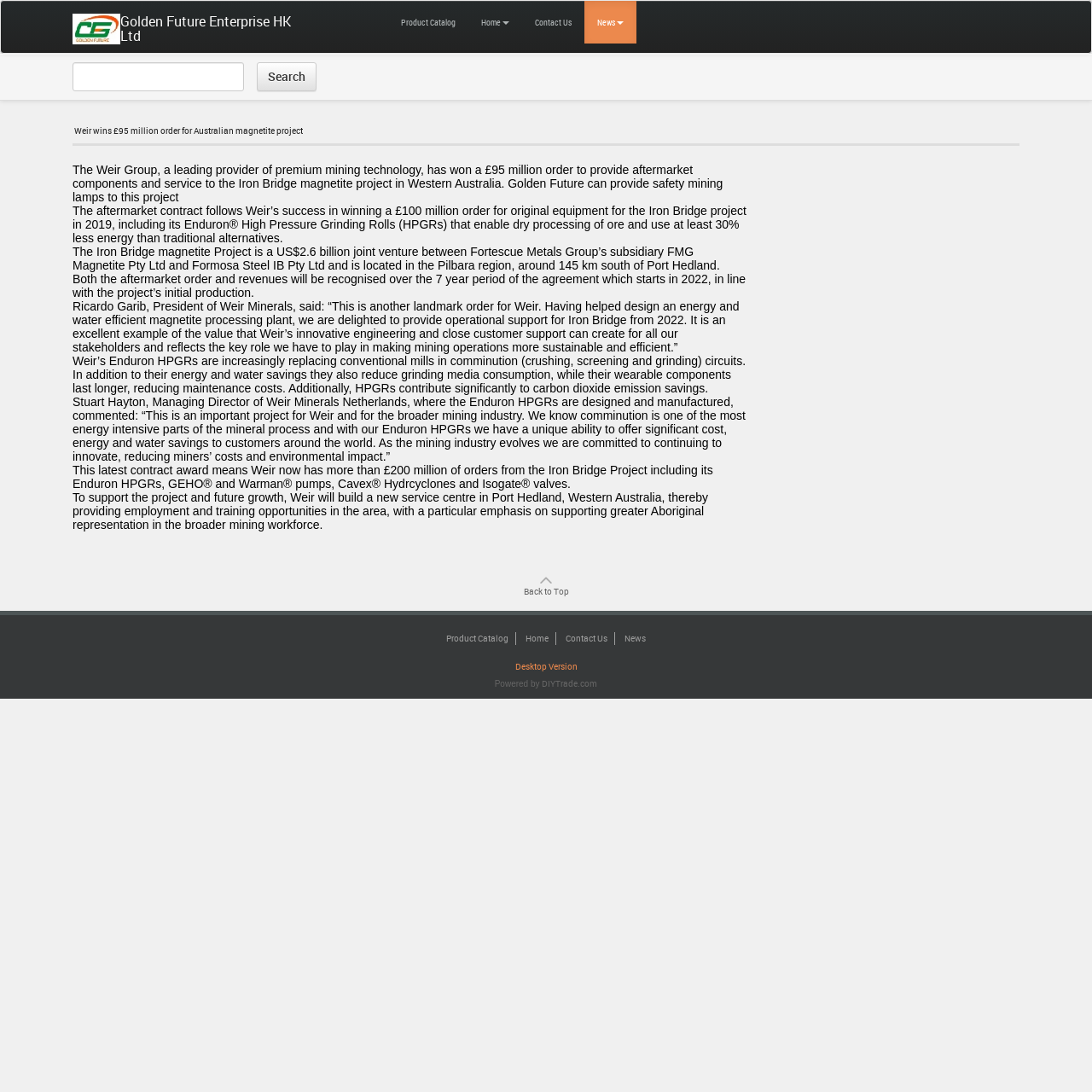Can you specify the bounding box coordinates for the region that should be clicked to fulfill this instruction: "View the desktop version".

[0.471, 0.604, 0.529, 0.615]